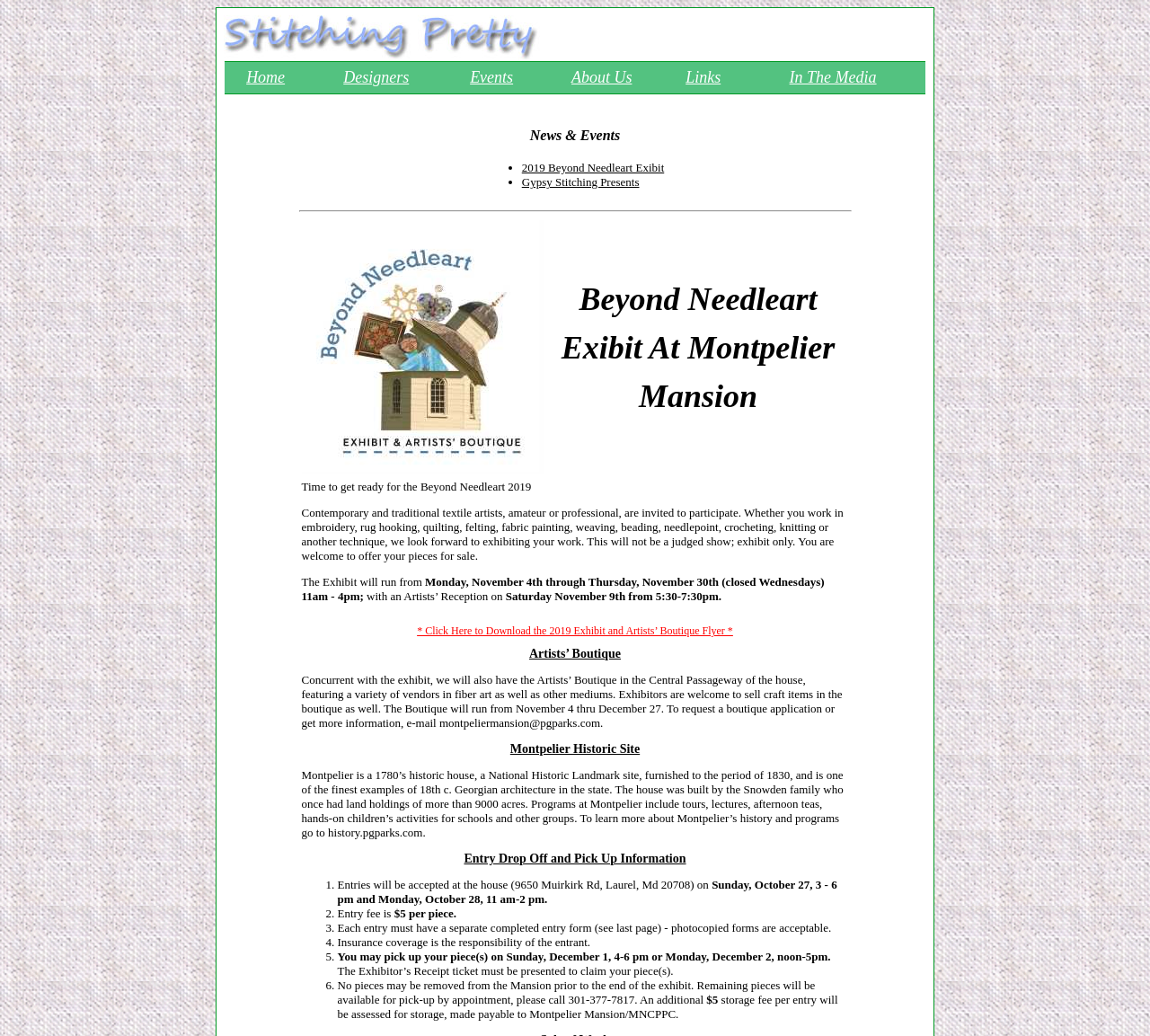Using the webpage screenshot and the element description alt="Stitching Pretty", determine the bounding box coordinates. Specify the coordinates in the format (top-left x, top-left y, bottom-right x, bottom-right y) with values ranging from 0 to 1.

[0.188, 0.047, 0.479, 0.062]